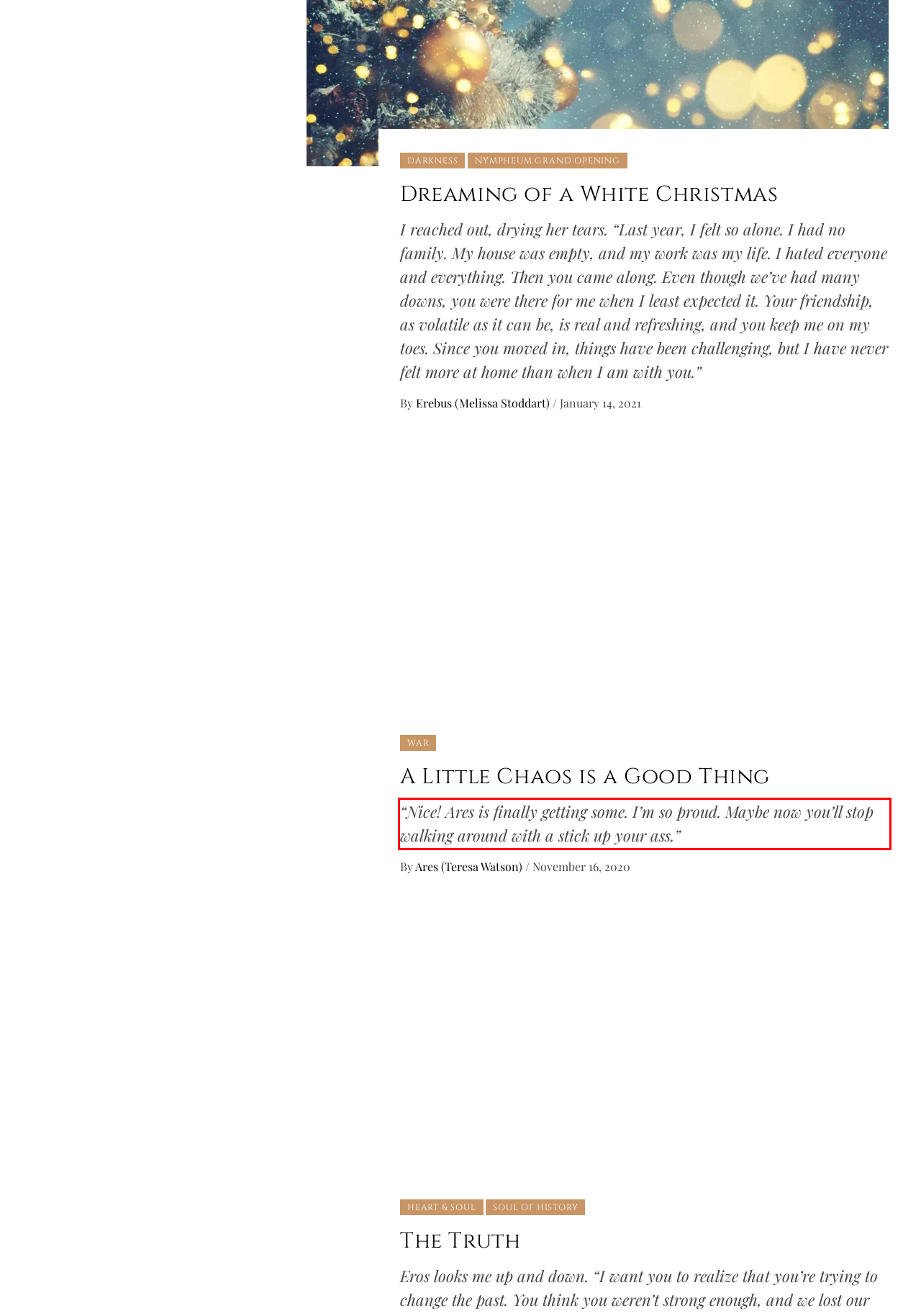Observe the screenshot of the webpage, locate the red bounding box, and extract the text content within it.

“Nice! Ares is finally getting some. I’m so proud. Maybe now you’ll stop walking around with a stick up your ass.”